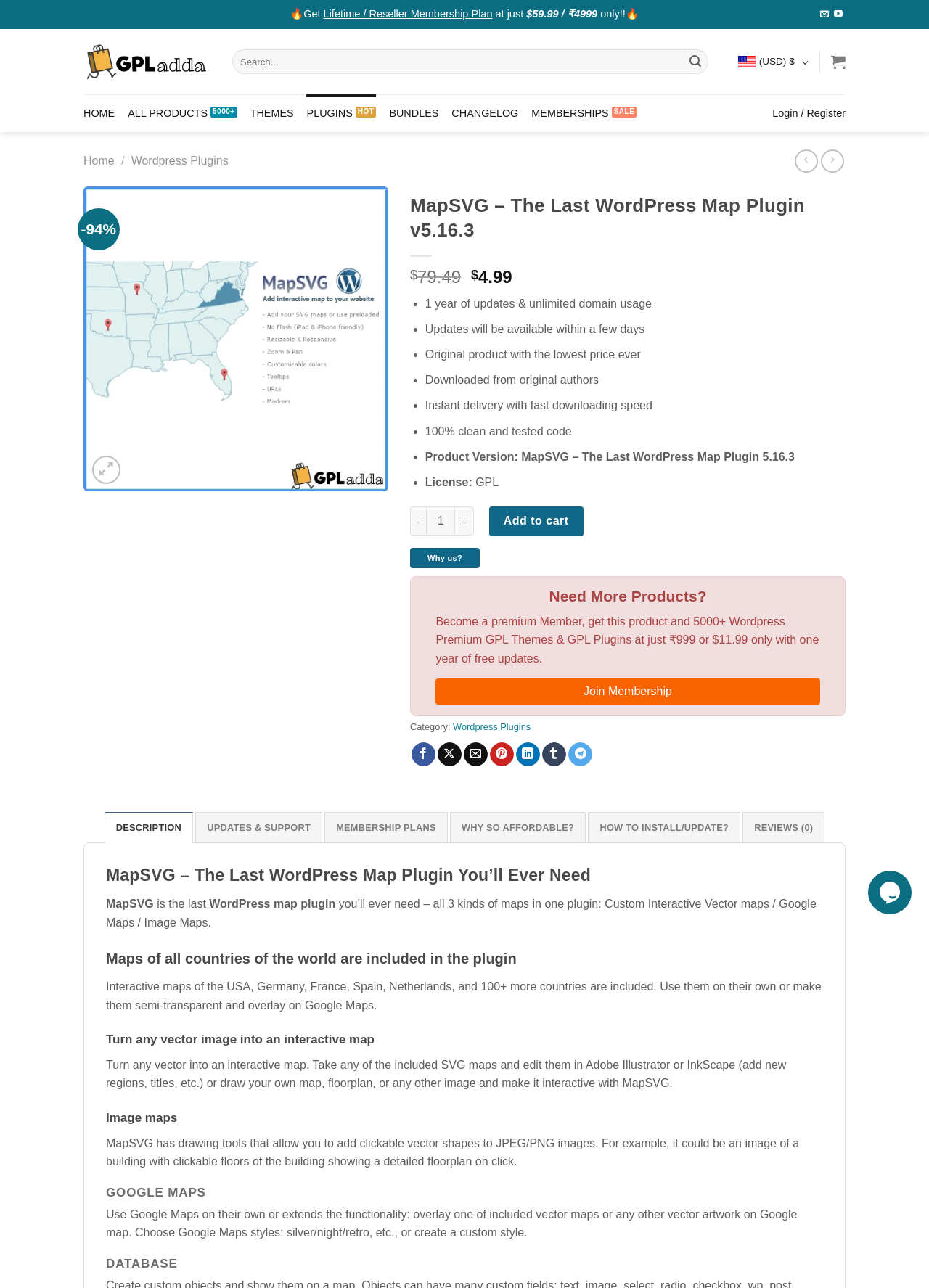What is the category of the MapSVG plugin?
Look at the webpage screenshot and answer the question with a detailed explanation.

The category of the MapSVG plugin is mentioned in the webpage as 'Category: Wordpress Plugins' which indicates that it is a plugin for Wordpress.